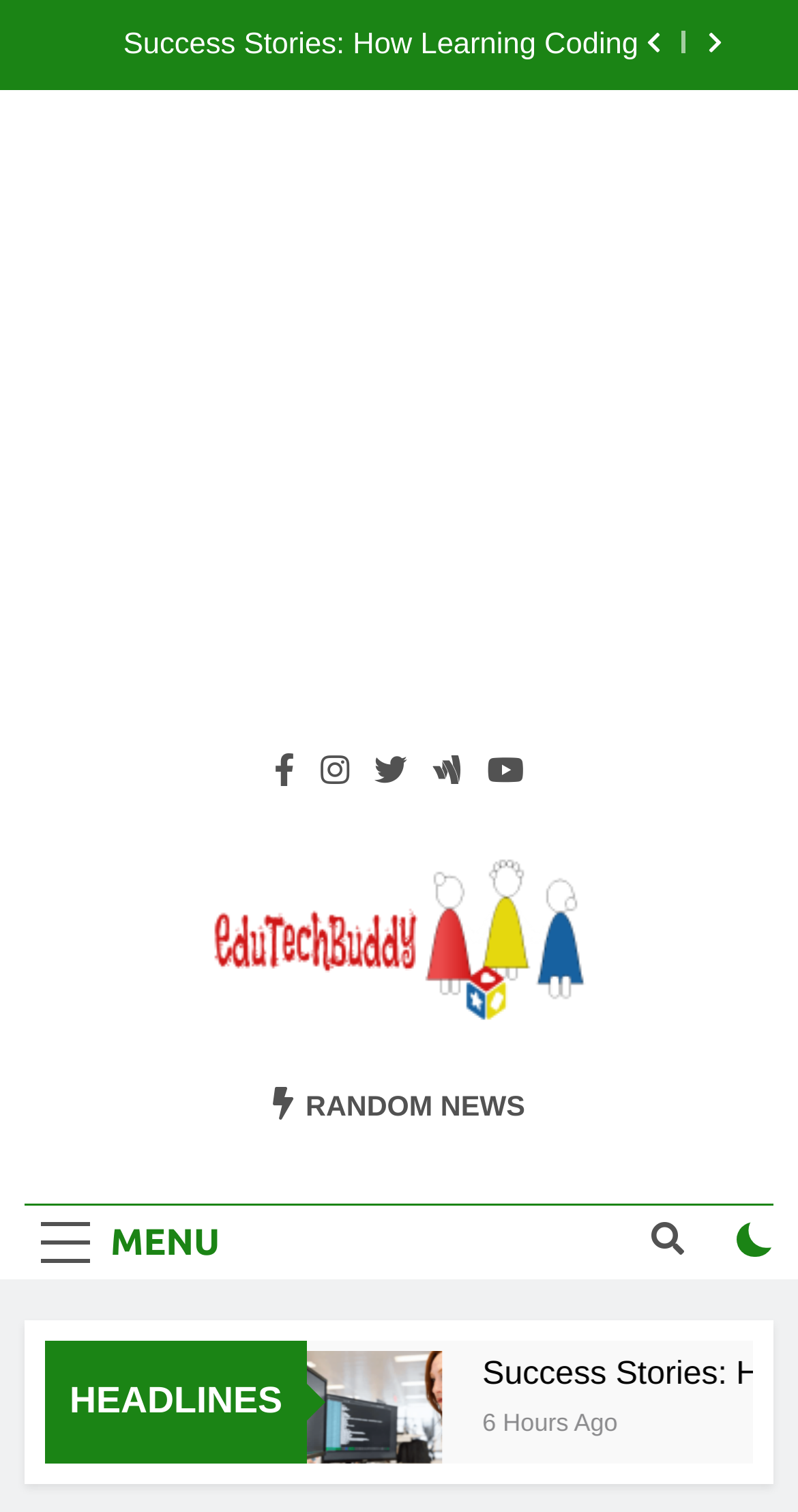Using the information in the image, give a detailed answer to the following question: How many navigation menu items are there?

I found a button element with the text 'MENU' which is likely to be a navigation menu, and it has only one item.